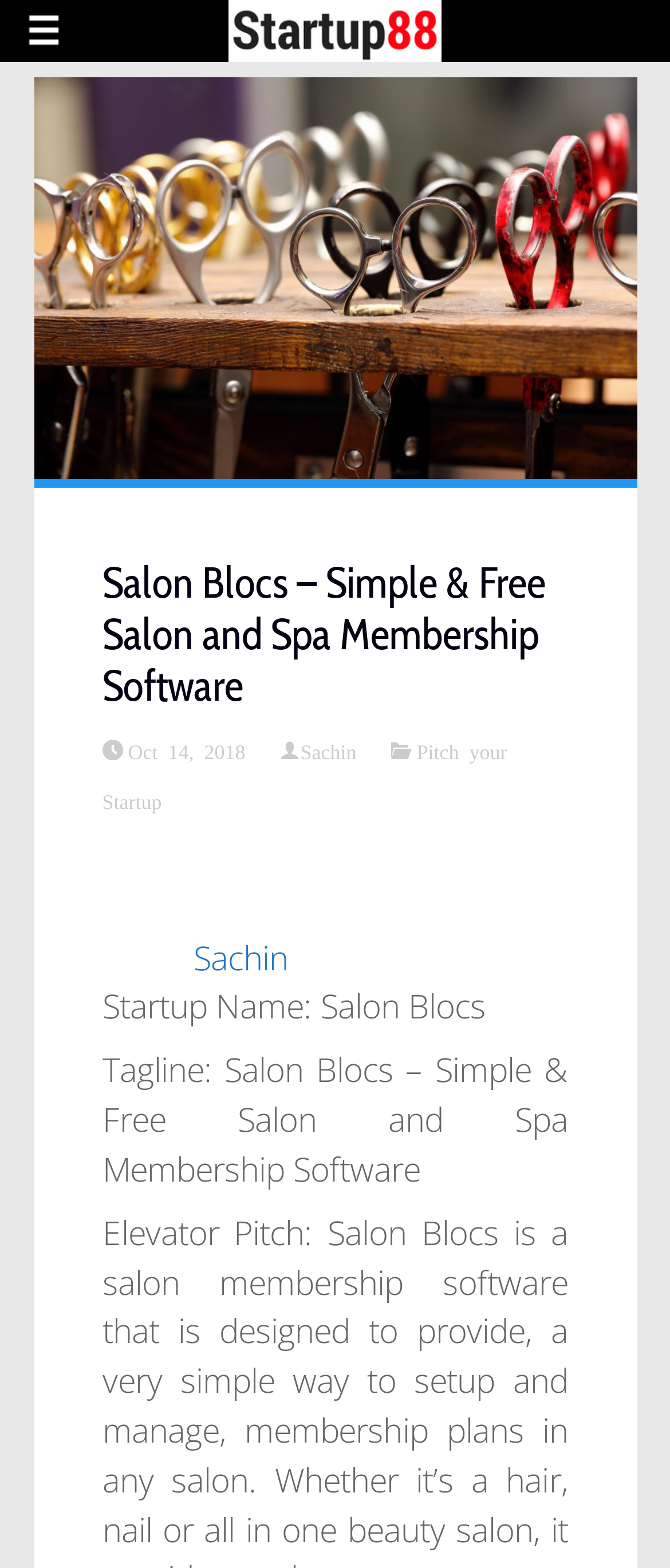Extract the bounding box coordinates for the HTML element that matches this description: "Oct 14, 2018". The coordinates should be four float numbers between 0 and 1, i.e., [left, top, right, bottom].

[0.183, 0.472, 0.366, 0.485]